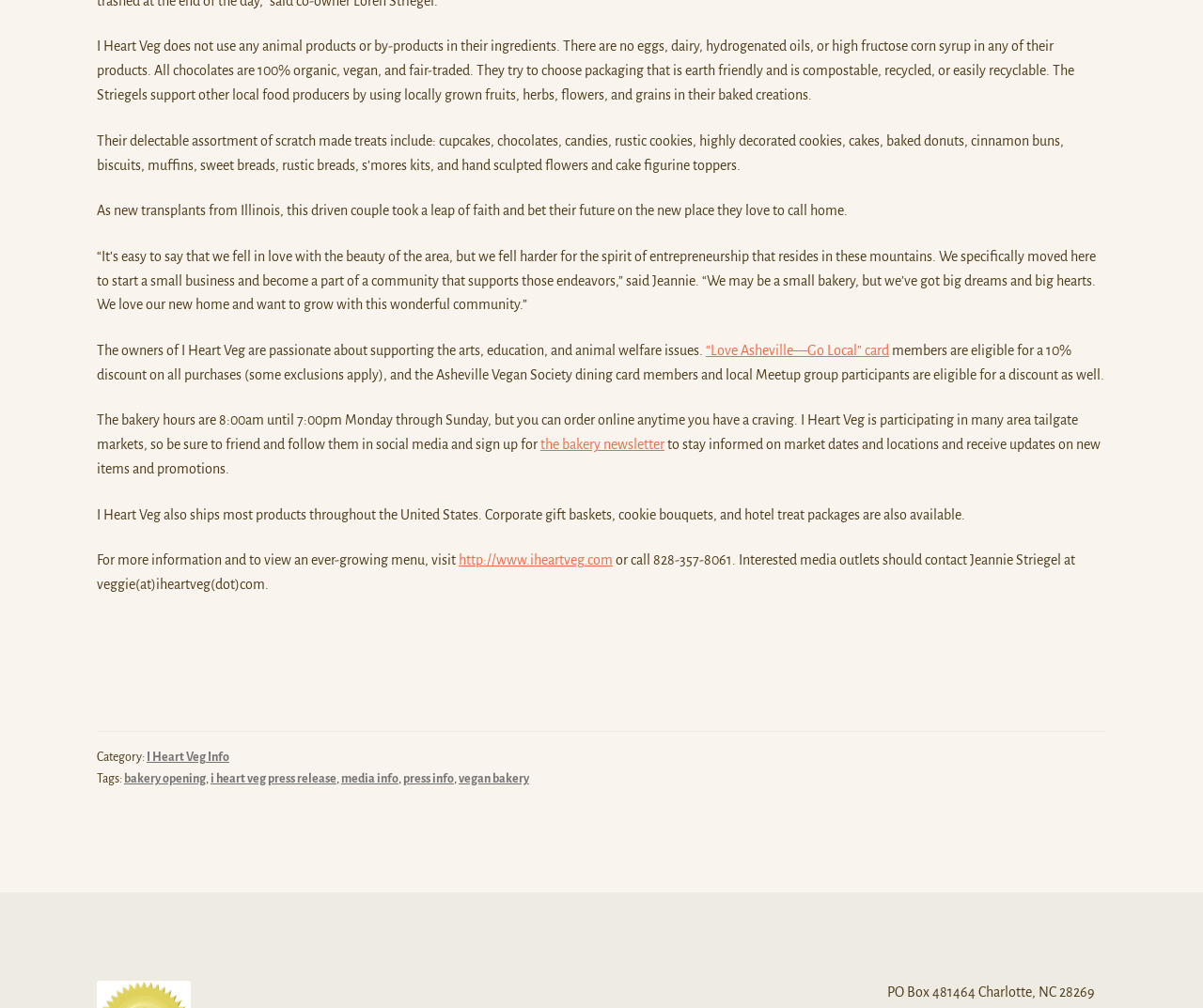Determine the bounding box coordinates for the area that needs to be clicked to fulfill this task: "Click the '“Love Asheville—Go Local” card' link". The coordinates must be given as four float numbers between 0 and 1, i.e., [left, top, right, bottom].

[0.587, 0.34, 0.739, 0.355]